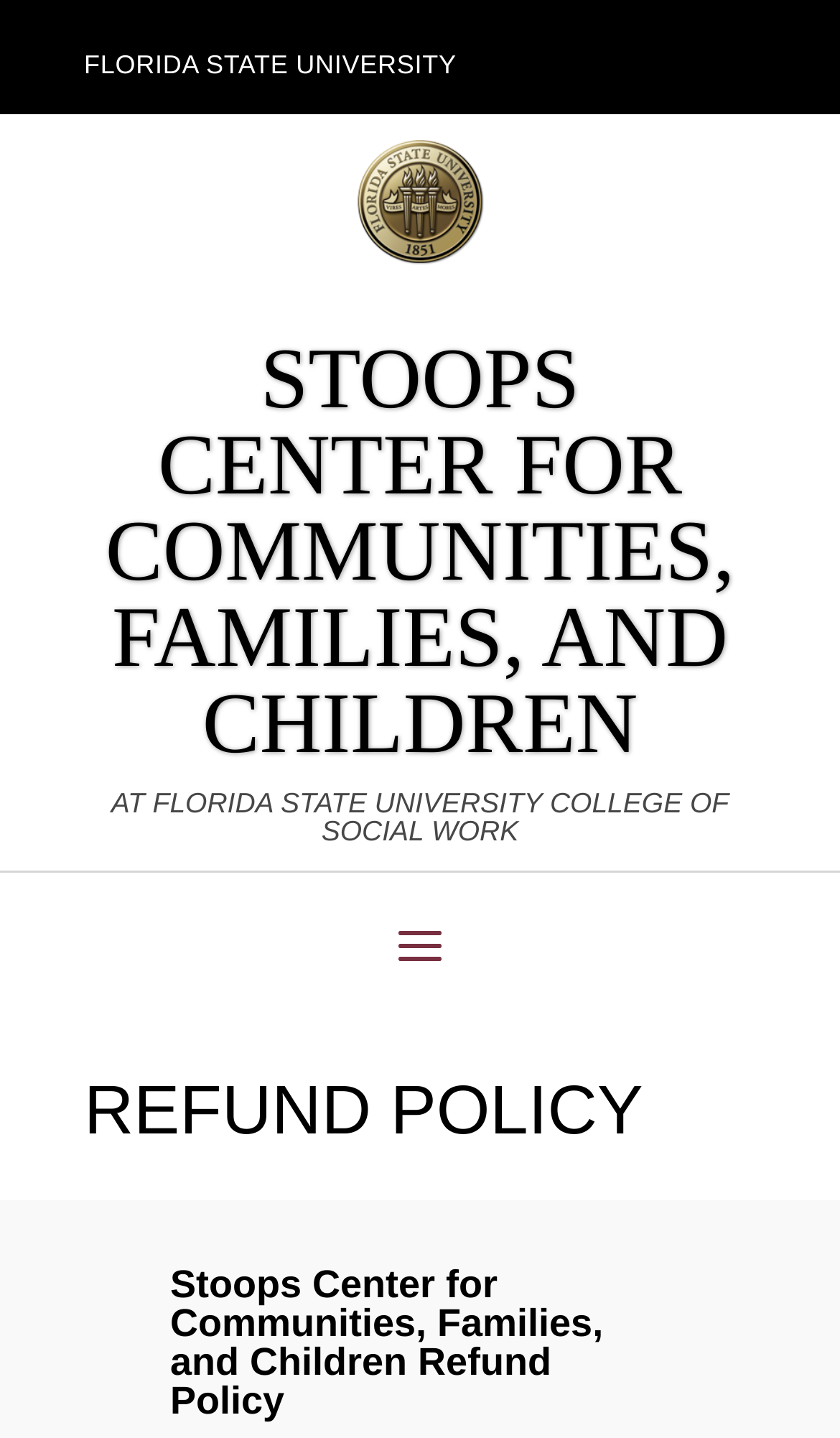Respond to the following question with a brief word or phrase:
Is the menu button expanded?

No